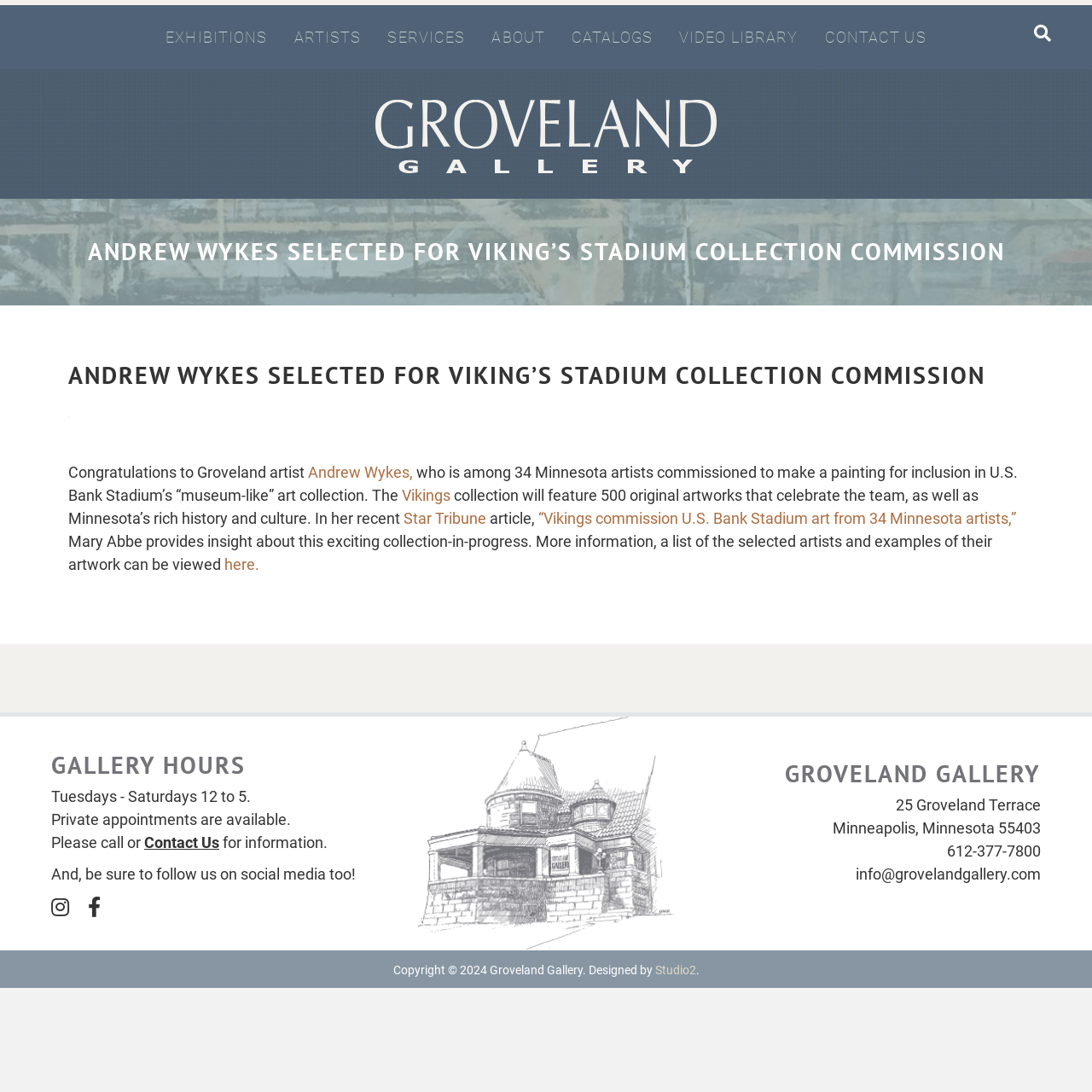Identify the bounding box coordinates of the region I need to click to complete this instruction: "View Groveland Gallery's contact information".

[0.762, 0.729, 0.953, 0.766]